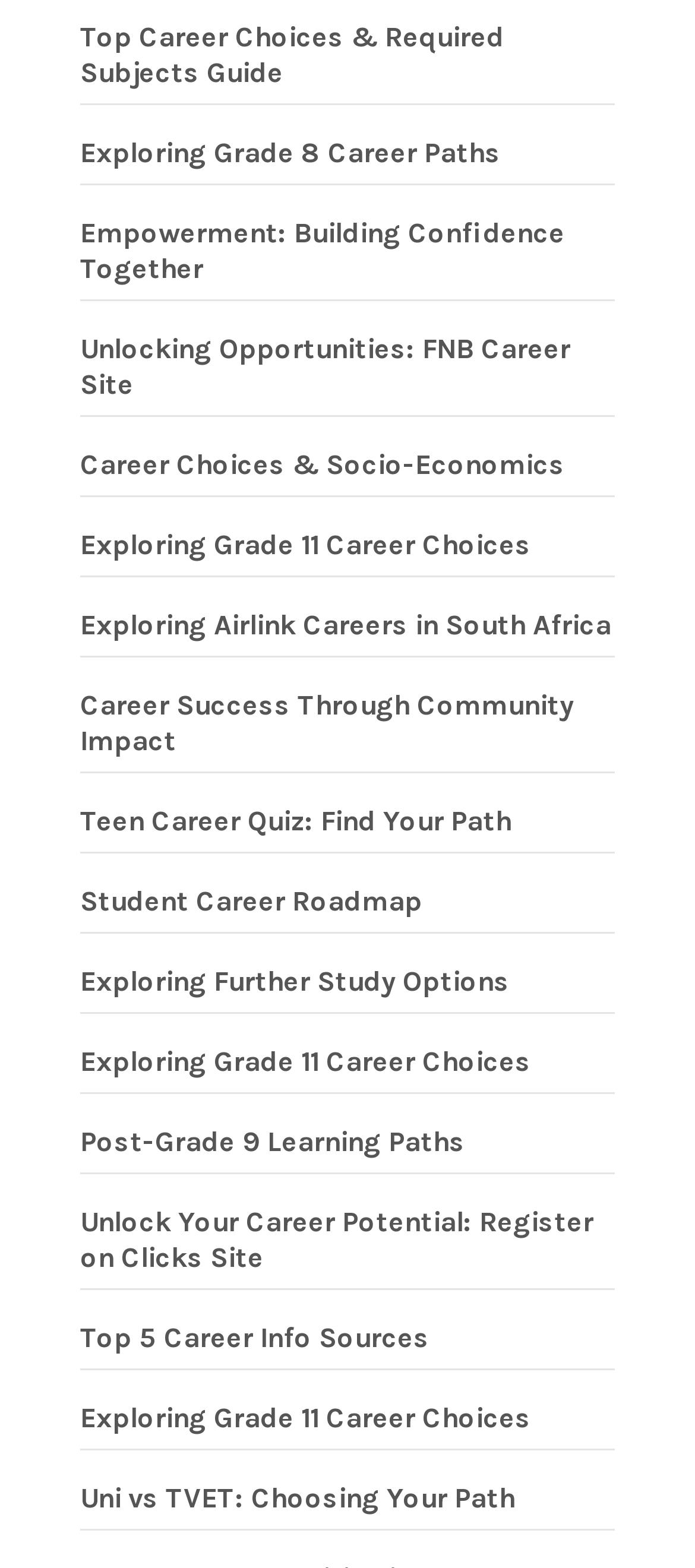Is 'Exploring Grade 11 Career Choices' a duplicate link?
Using the information presented in the image, please offer a detailed response to the question.

I found that there are three links with the same text 'Exploring Grade 11 Career Choices' on the webpage, which means it is a duplicate link.